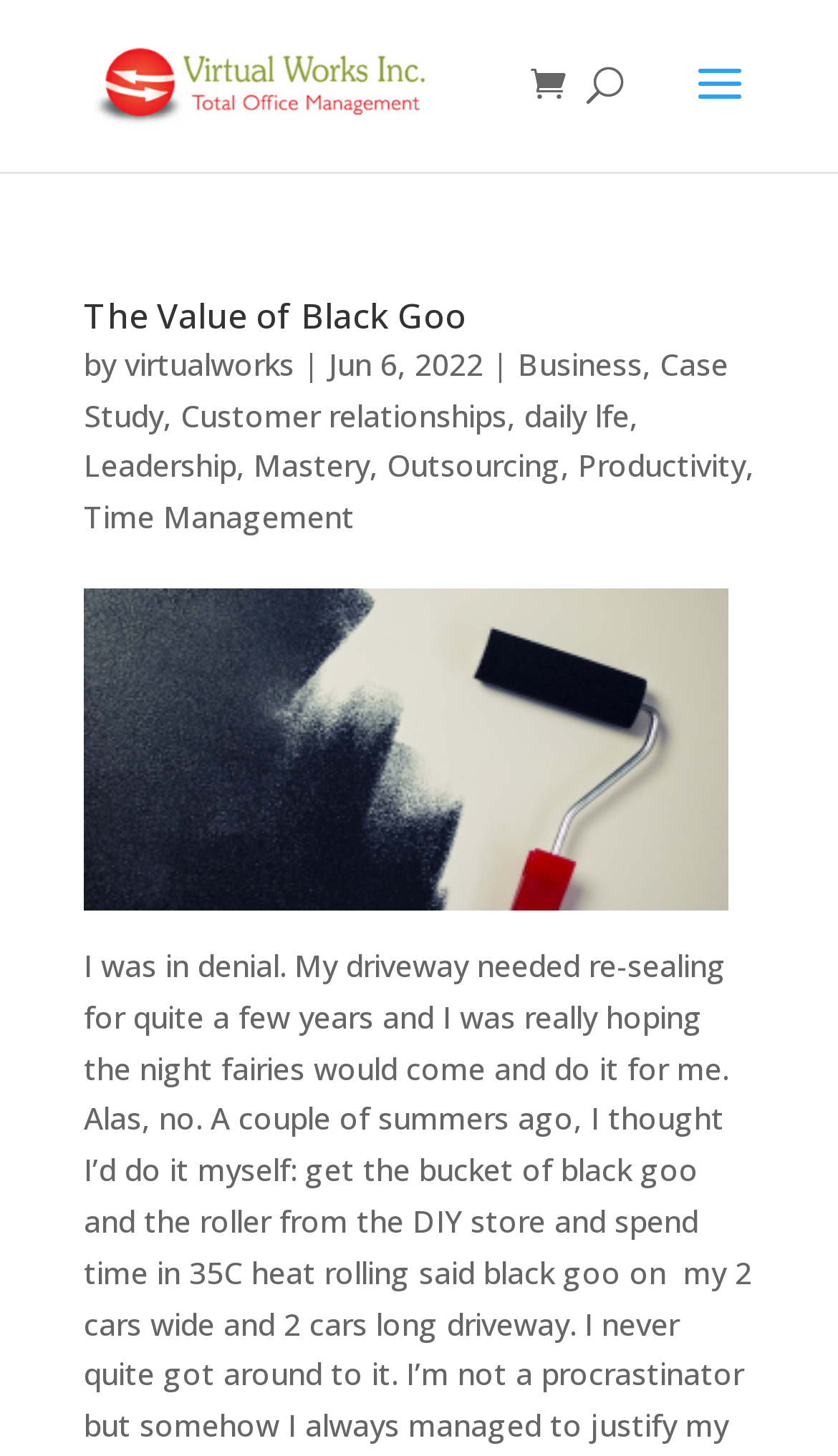Identify the bounding box coordinates of the clickable region required to complete the instruction: "view Business category". The coordinates should be given as four float numbers within the range of 0 and 1, i.e., [left, top, right, bottom].

[0.618, 0.236, 0.767, 0.264]